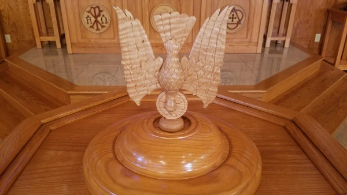Detail every significant feature and component of the image.

The image showcases a finely crafted wooden sculpture prominently displayed in the sanctuary of St. John's Lutheran Church. This intricate piece features a bird with outstretched wings, meticulously carved to highlight the details of its feathers. The sculpture is positioned atop a polished circular base, enhancing its elegance within the wooden environment of the church. Surrounding the sculpture, the sanctuary features a warm, inviting layout with wooden accents, reflecting both craftsmanship and a peaceful atmosphere, making it a focal point of worship and reverence.